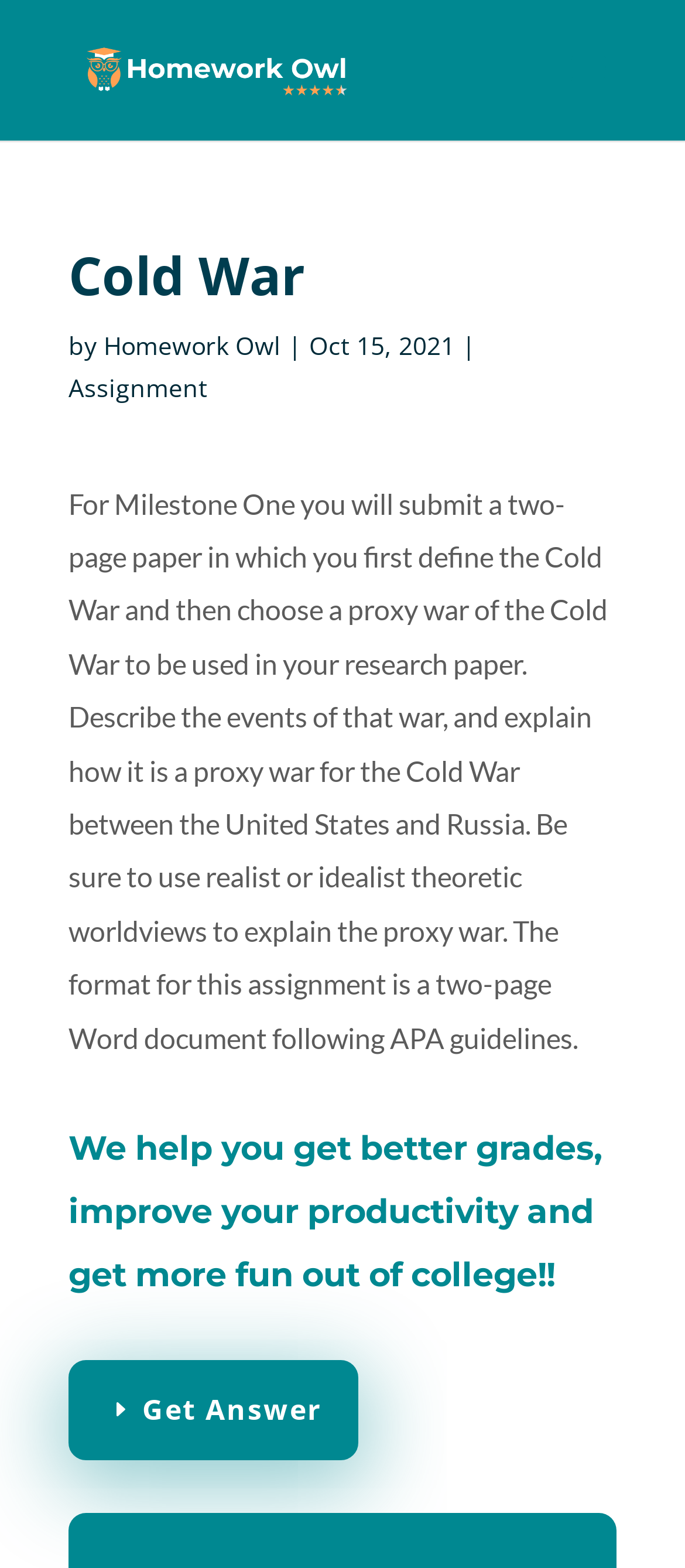What is the format of the assignment?
Examine the image and provide an in-depth answer to the question.

The format of the assignment is a two-page Word document following APA guidelines, as mentioned in the description of the assignment.